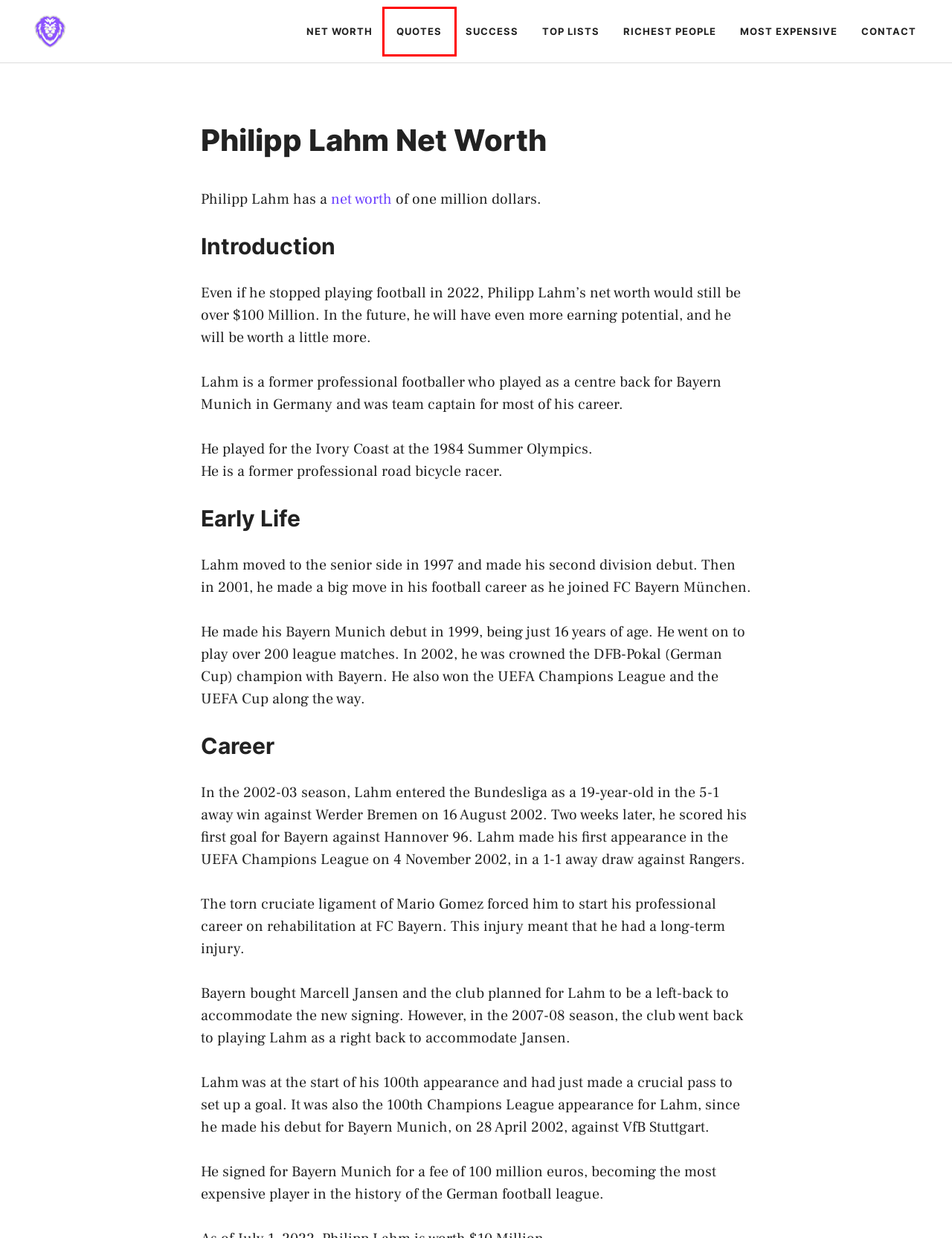Given a screenshot of a webpage with a red bounding box highlighting a UI element, determine which webpage description best matches the new webpage that appears after clicking the highlighted element. Here are the candidates:
A. Blake Snell Net Worth - Snoop Lion
B. Most Expensive Archives - Snoop Lion
C. Quotes Archives - Snoop Lion
D. Net Worth Archives - Snoop Lion
E. Top Lists Archives - Snoop Lion
F. Philip Rivers Net Worth - Snoop Lion
G. Snoop Lion - Your Trusted Online Source
H. Richest People Archives - Snoop Lion

C